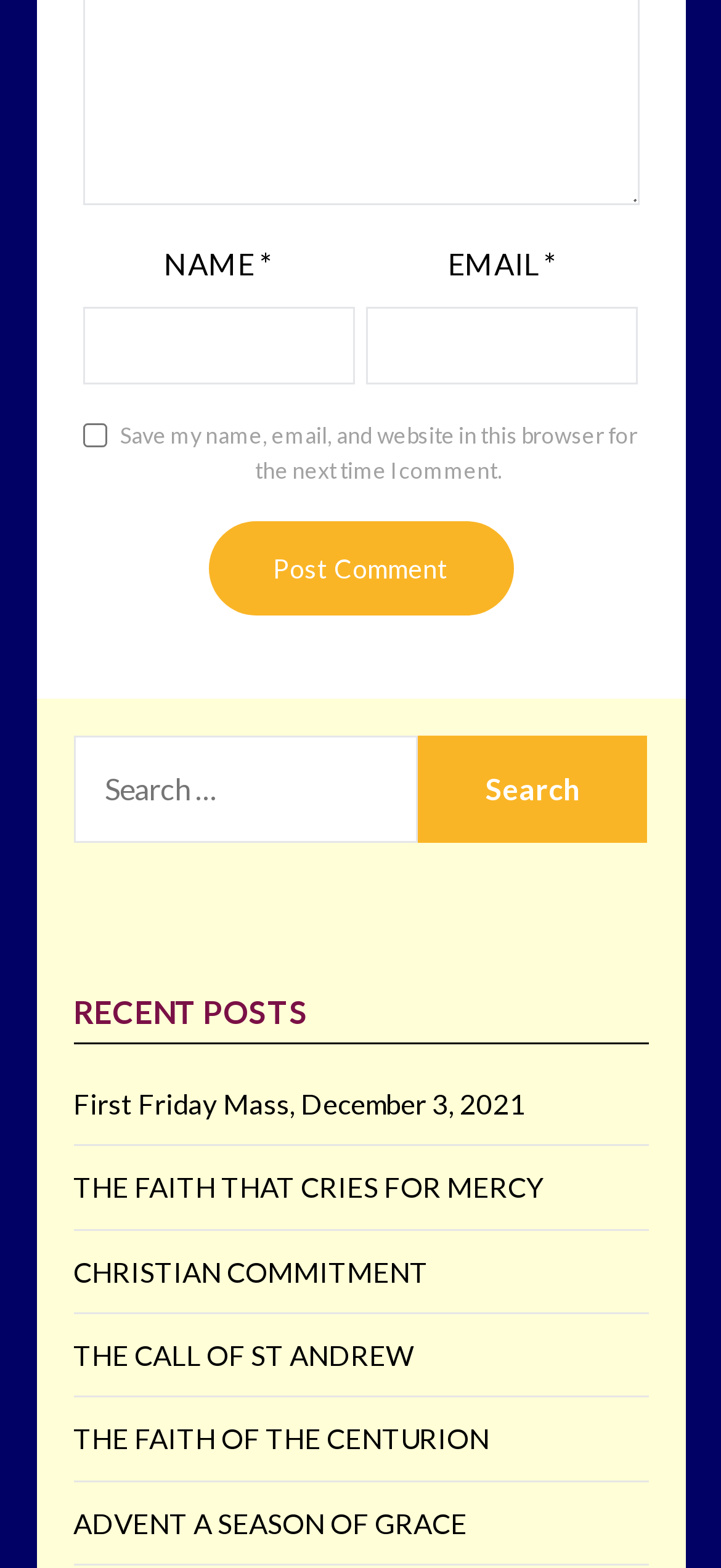Locate the bounding box coordinates of the clickable area needed to fulfill the instruction: "Search for something".

[0.101, 0.469, 0.58, 0.537]